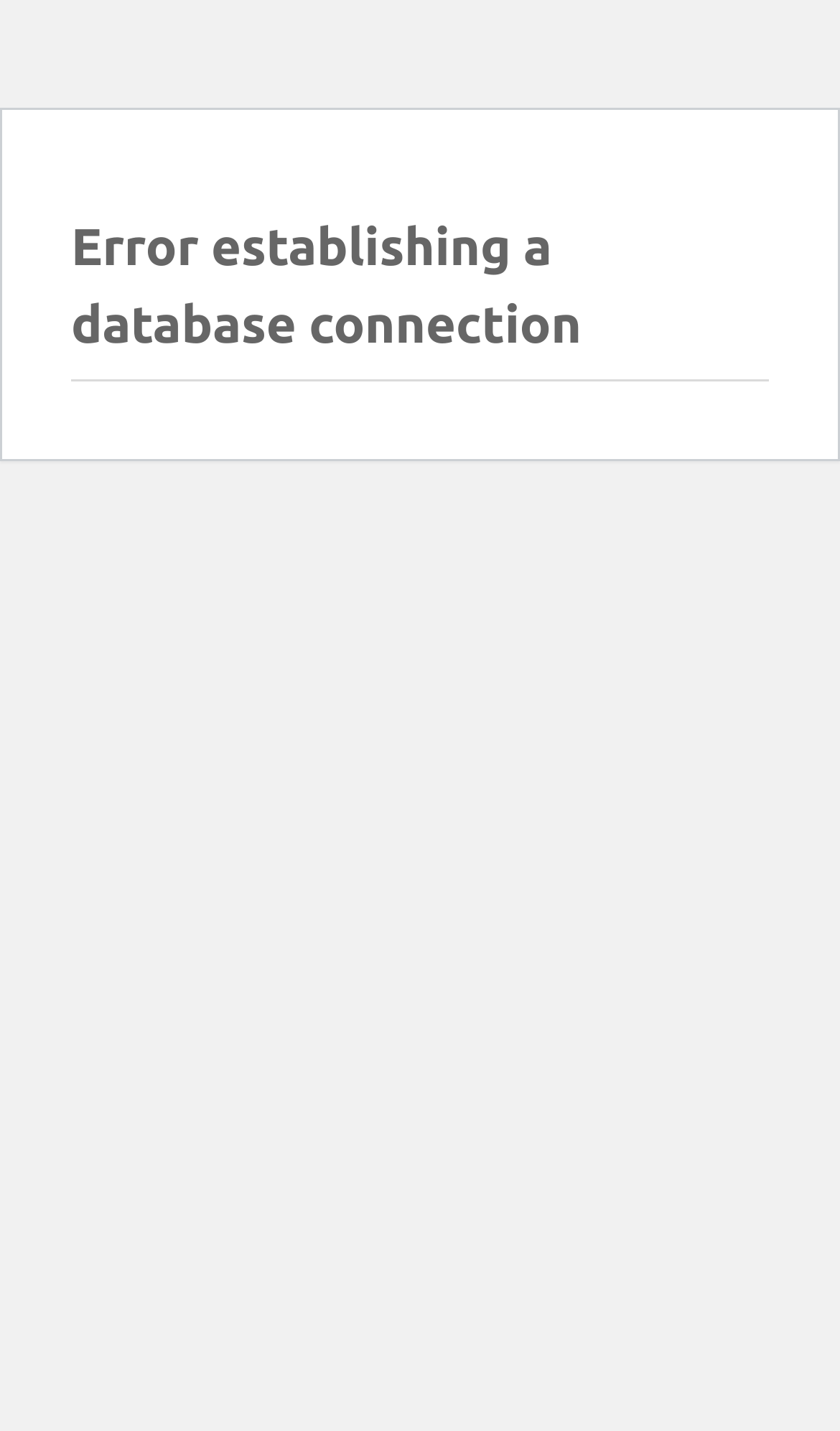Identify the text that serves as the heading for the webpage and generate it.

Error establishing a database connection